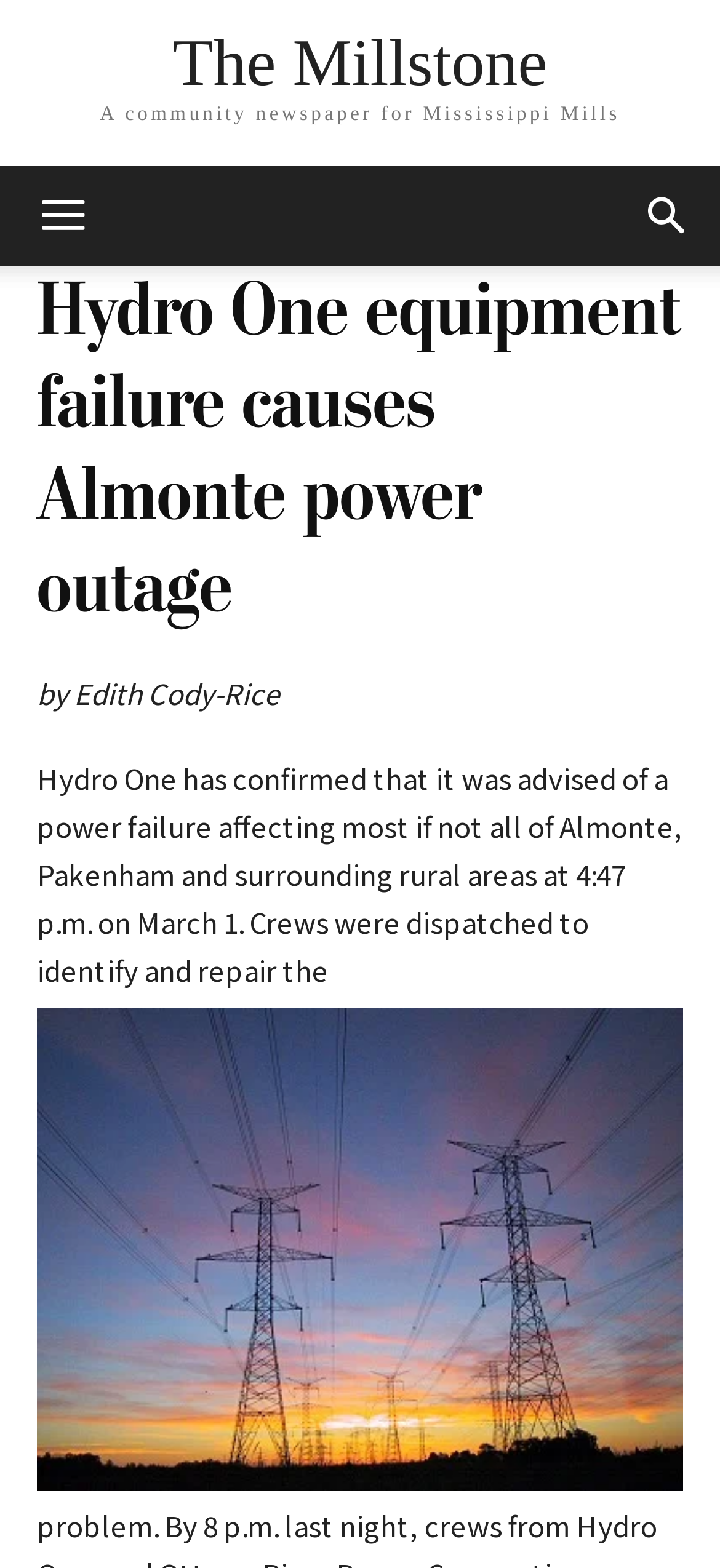Please extract the primary headline from the webpage.

Hydro One equipment failure causes Almonte power outage